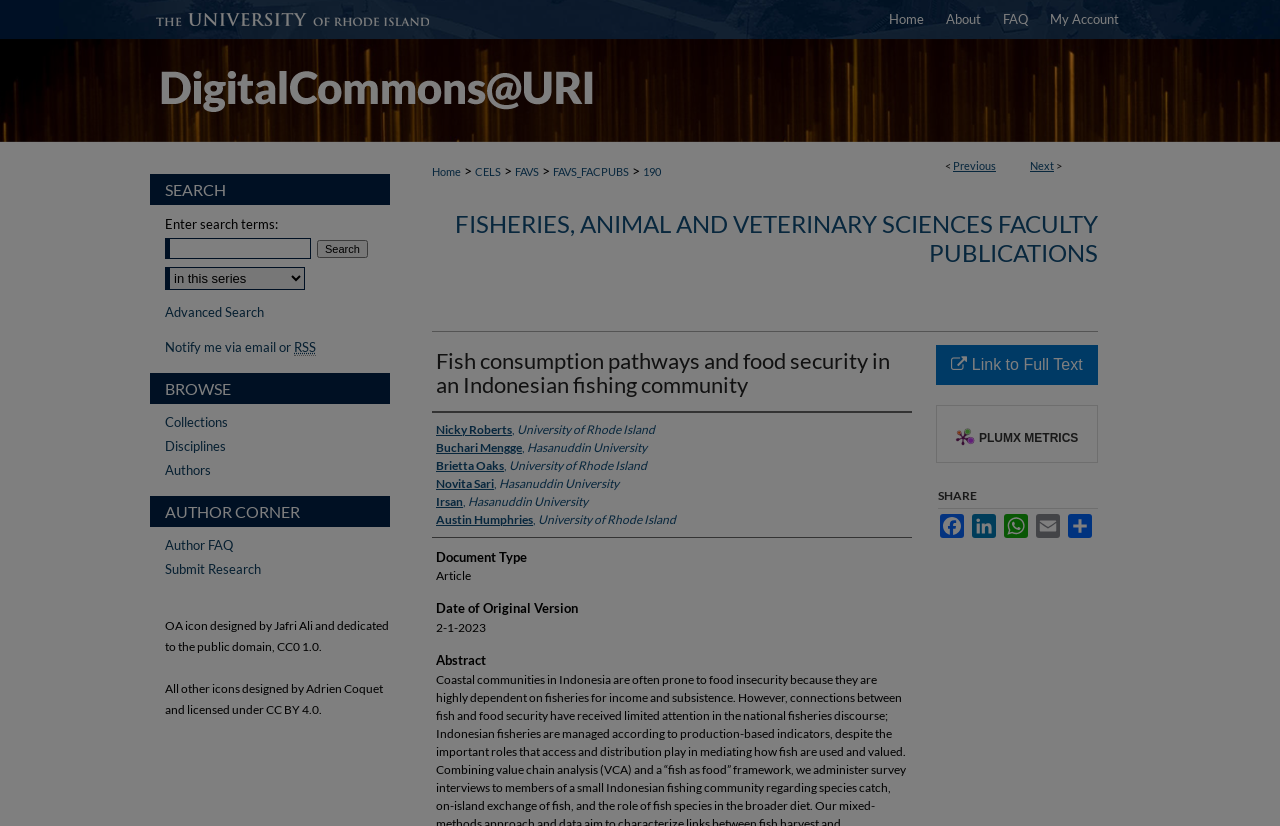Locate the bounding box coordinates of the element I should click to achieve the following instruction: "Search for publications".

[0.129, 0.288, 0.243, 0.314]